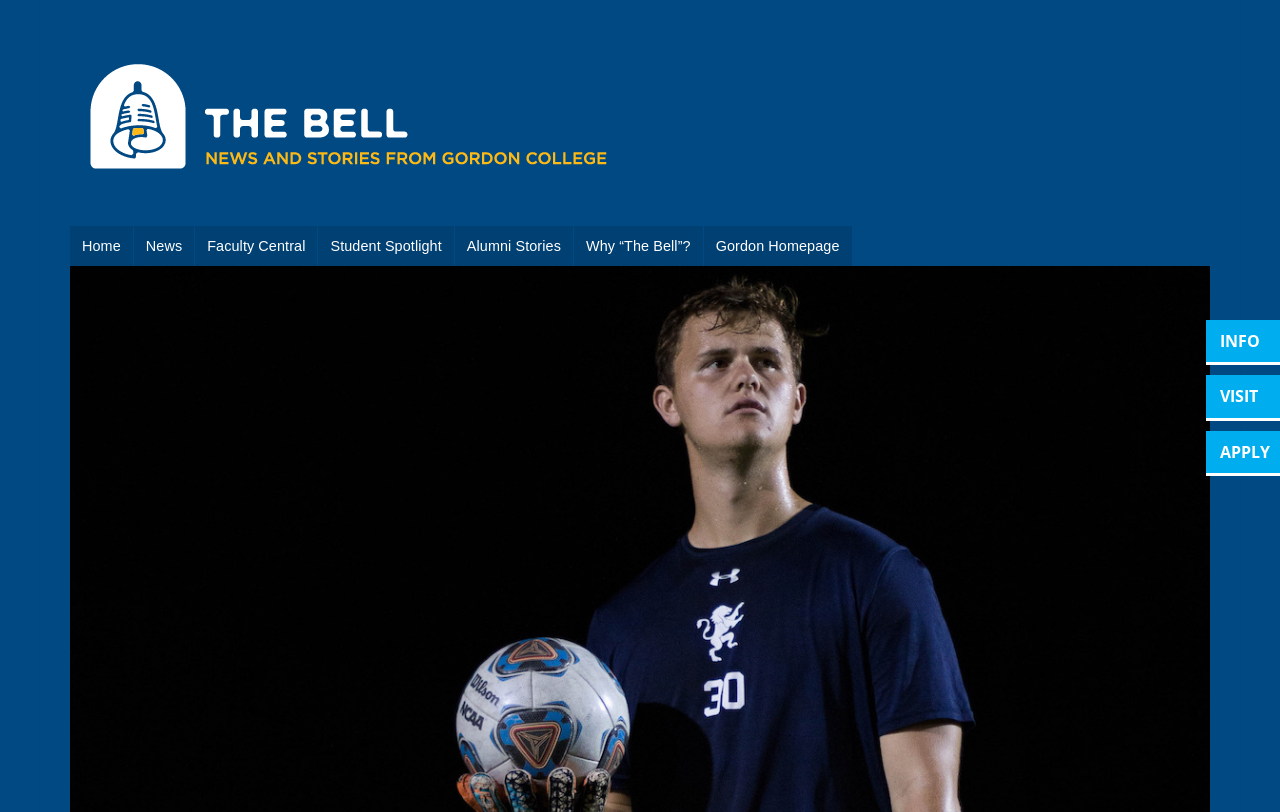Identify the bounding box coordinates of the element that should be clicked to fulfill this task: "go to home page". The coordinates should be provided as four float numbers between 0 and 1, i.e., [left, top, right, bottom].

[0.055, 0.278, 0.104, 0.328]